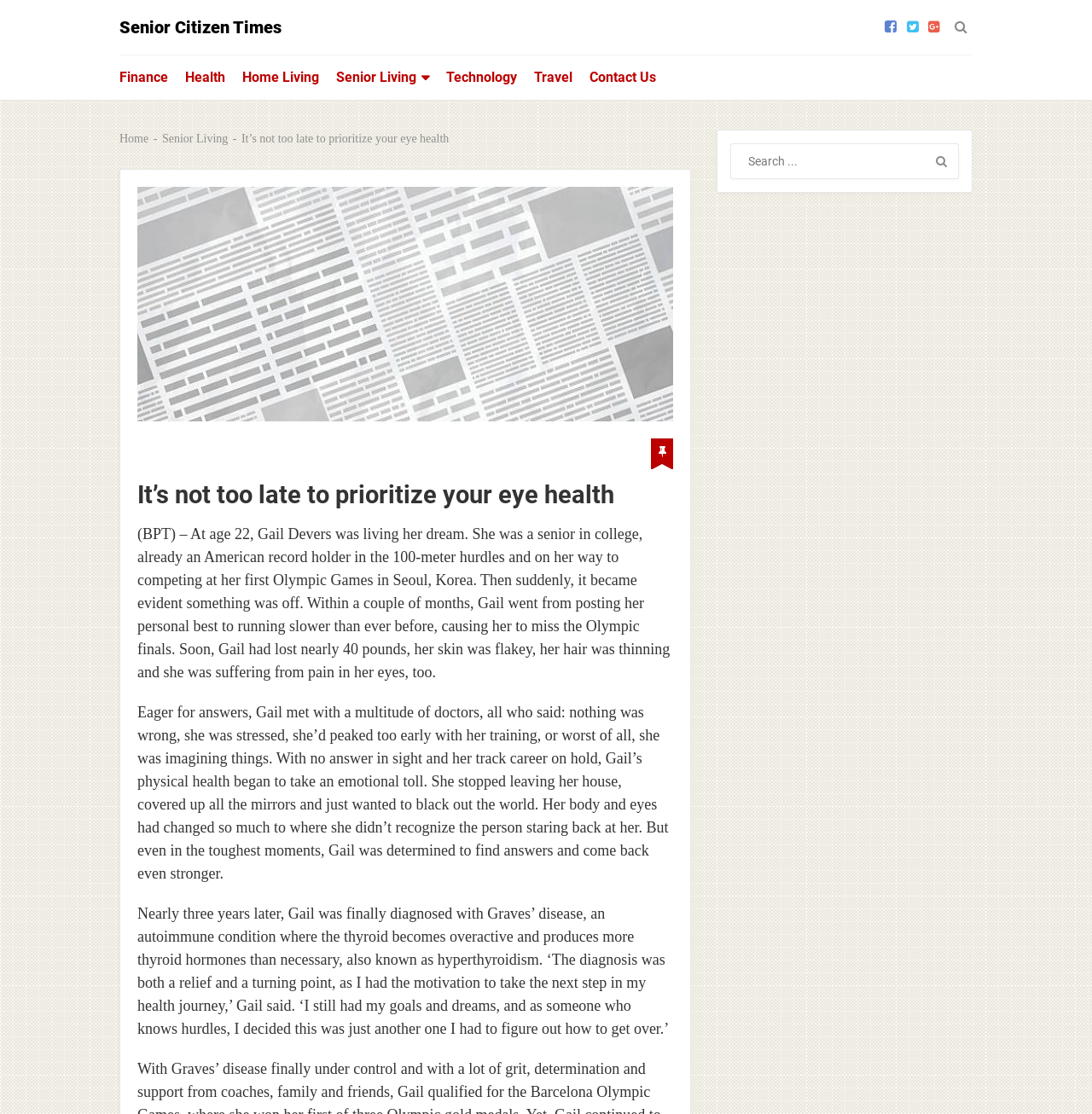What is the name of the website?
Please provide a detailed answer to the question.

I determined the answer by looking at the heading element with the text 'Senior Citizen Times' at the top of the webpage, which is likely to be the name of the website.